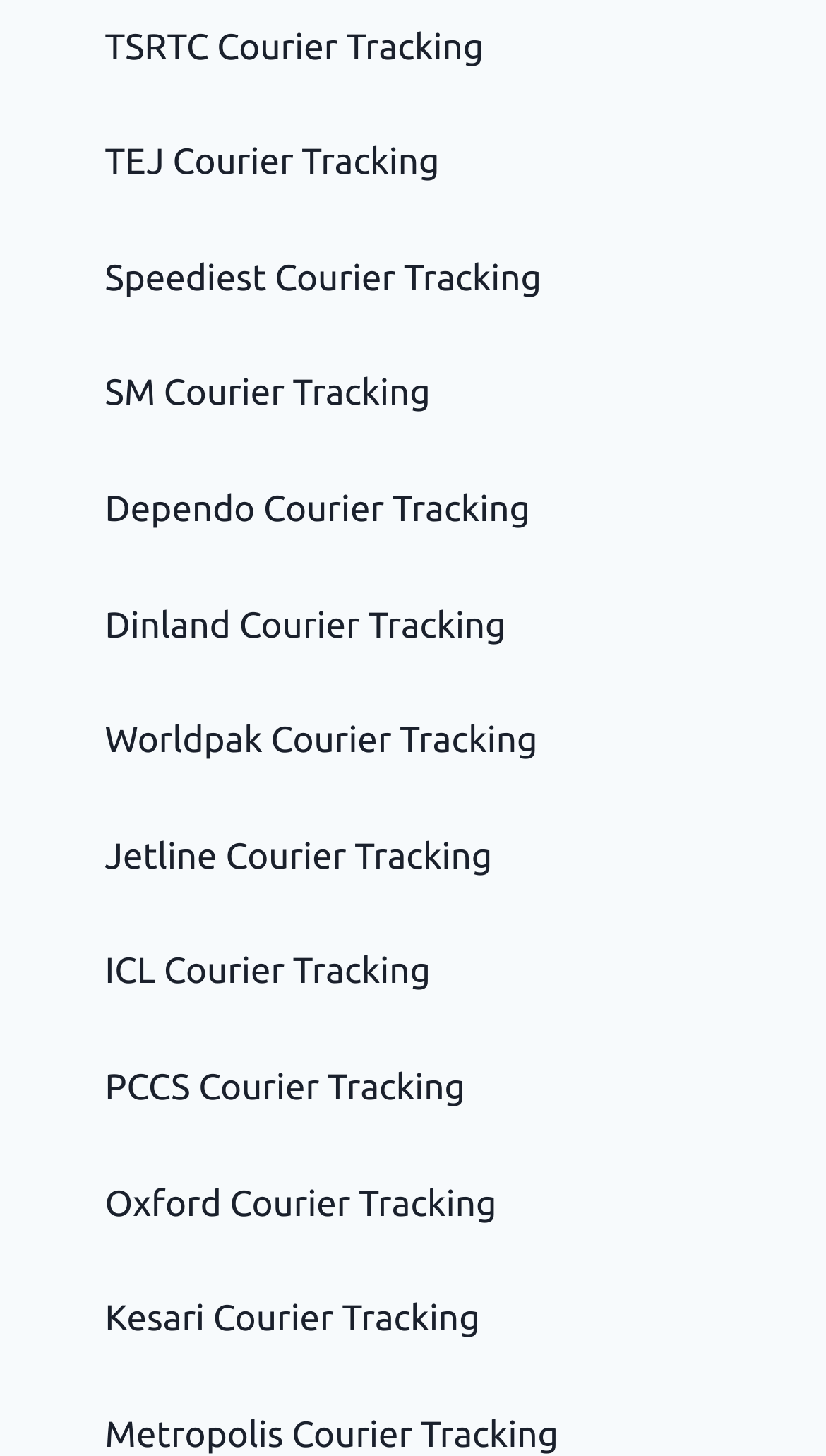Please locate the bounding box coordinates of the element that should be clicked to complete the given instruction: "track TEJ courier".

[0.127, 0.098, 0.532, 0.126]